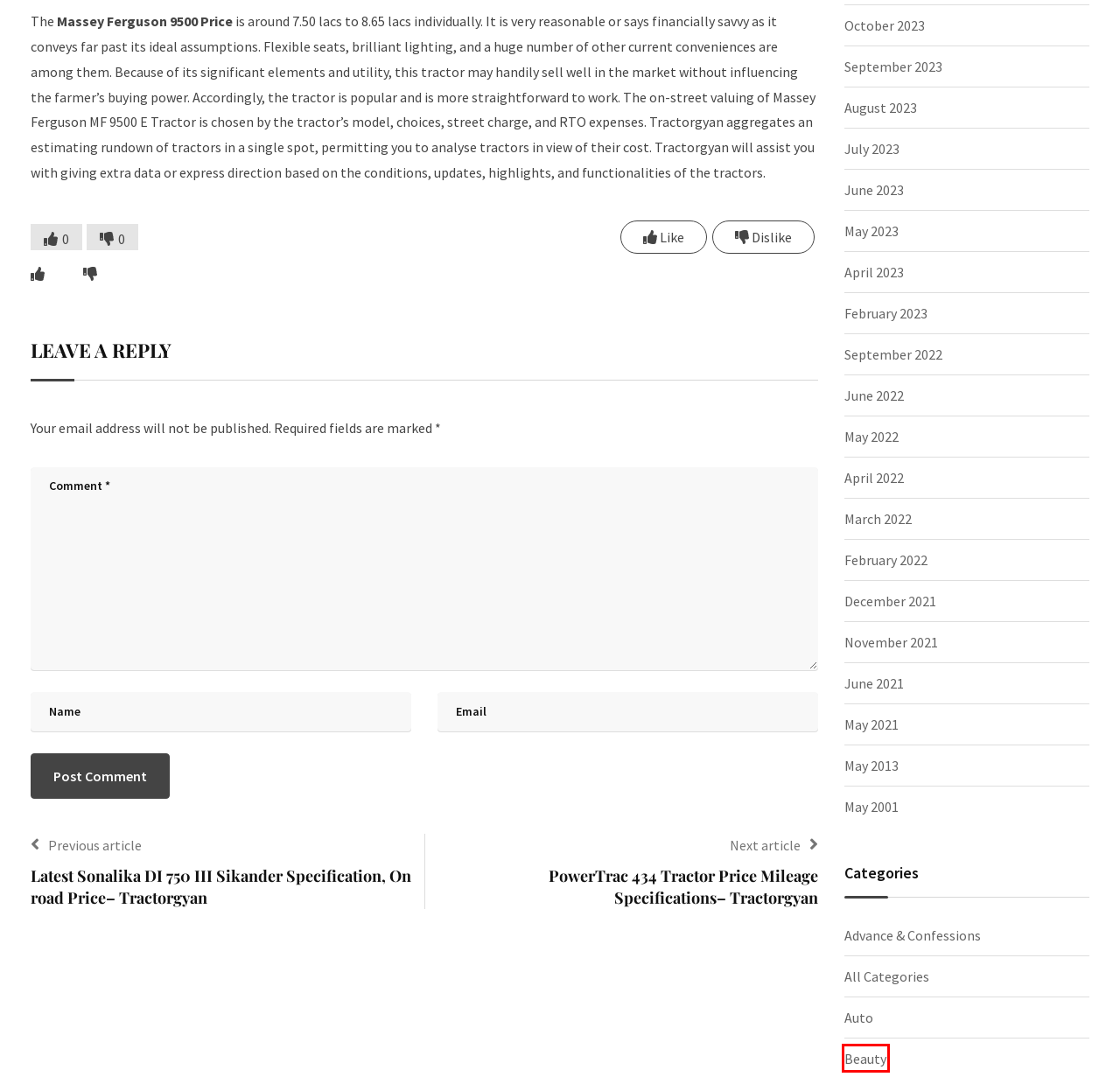Please examine the screenshot provided, which contains a red bounding box around a UI element. Select the webpage description that most accurately describes the new page displayed after clicking the highlighted element. Here are the candidates:
A. February, 2022 - iVNT
B. Beauty - iVNT
C. June, 2023 - iVNT
D. November, 2021 - iVNT
E. April, 2022 - iVNT
F. May, 2023 - iVNT
G. December, 2021 - iVNT
H. May, 2022 - iVNT

B